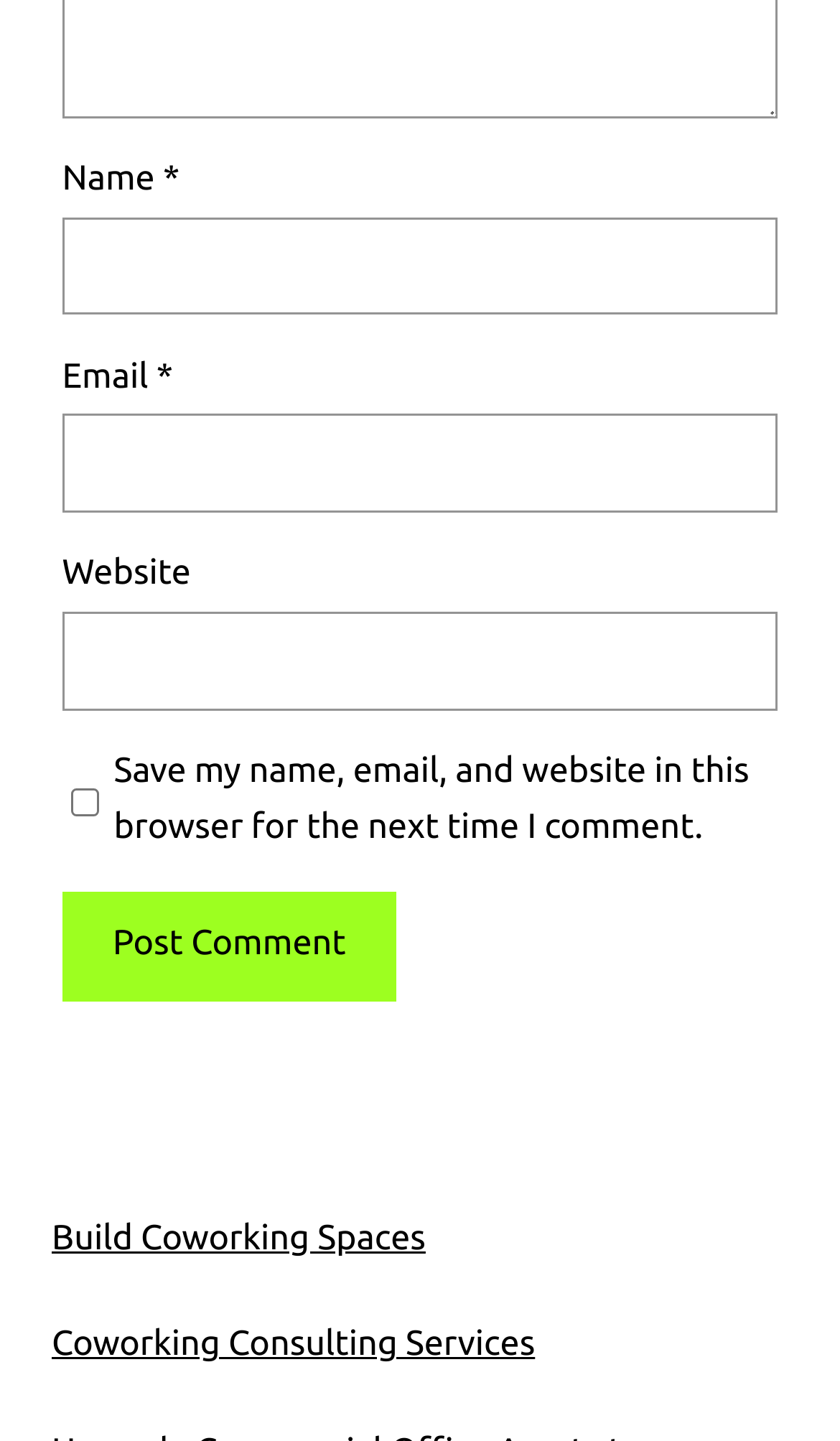What is the text of the button?
Refer to the image and respond with a one-word or short-phrase answer.

Post Comment